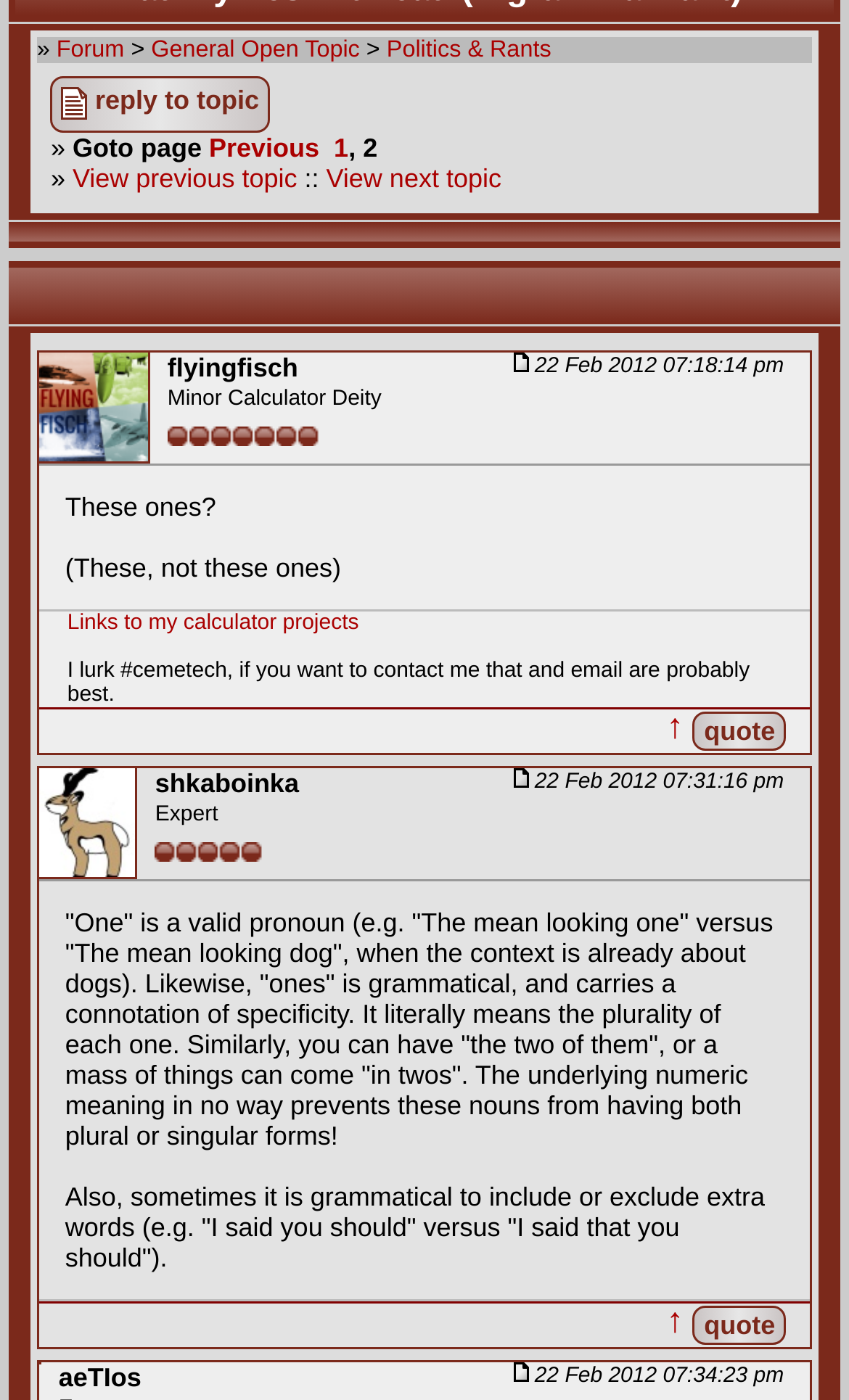Determine the bounding box coordinates for the HTML element mentioned in the following description: "Reply to topic". The coordinates should be a list of four floats ranging from 0 to 1, represented as [left, top, right, bottom].

[0.06, 0.062, 0.318, 0.084]